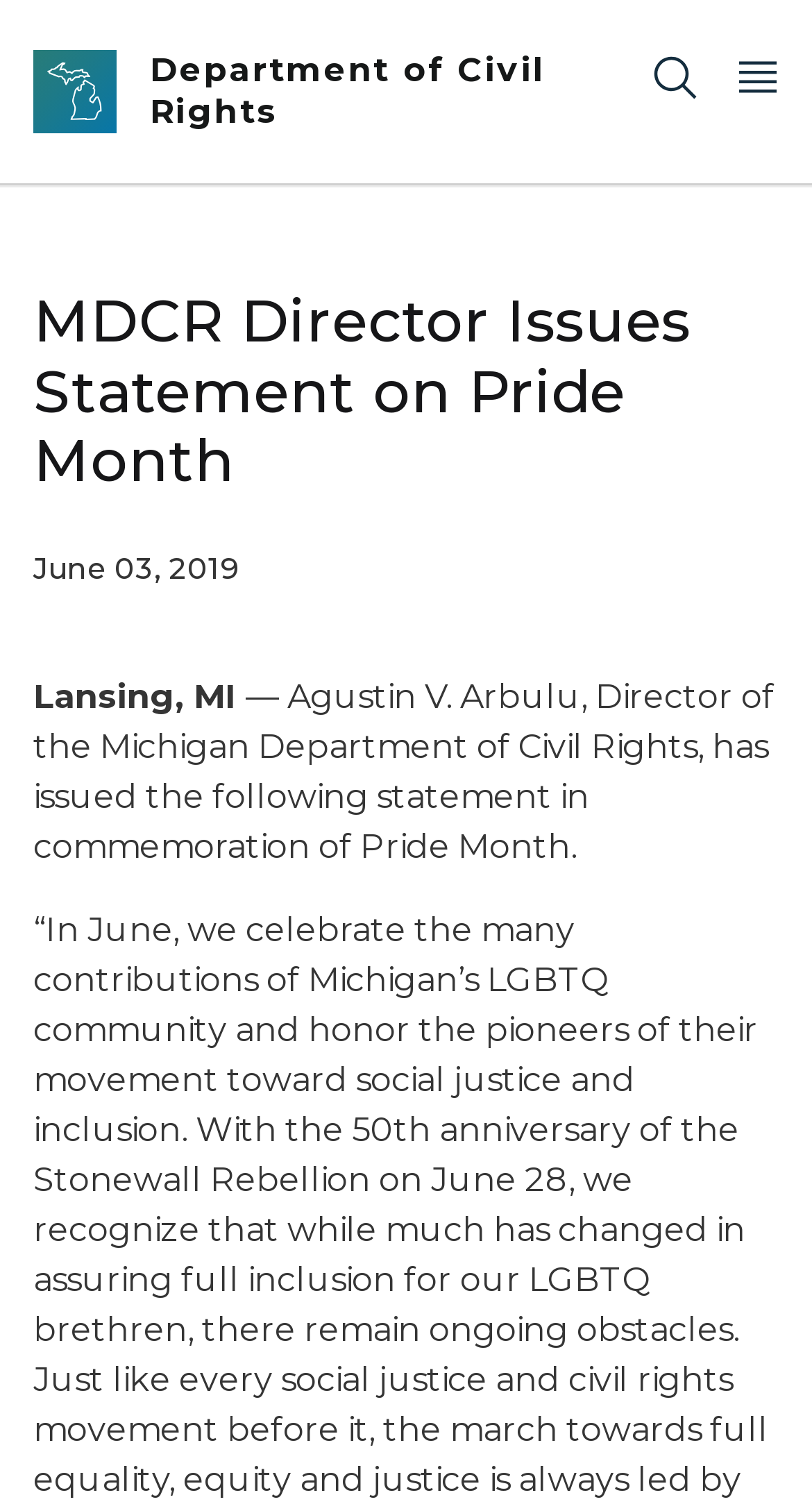Please answer the following question using a single word or phrase: 
What is the logo on the top left corner?

Michigan Header Logo